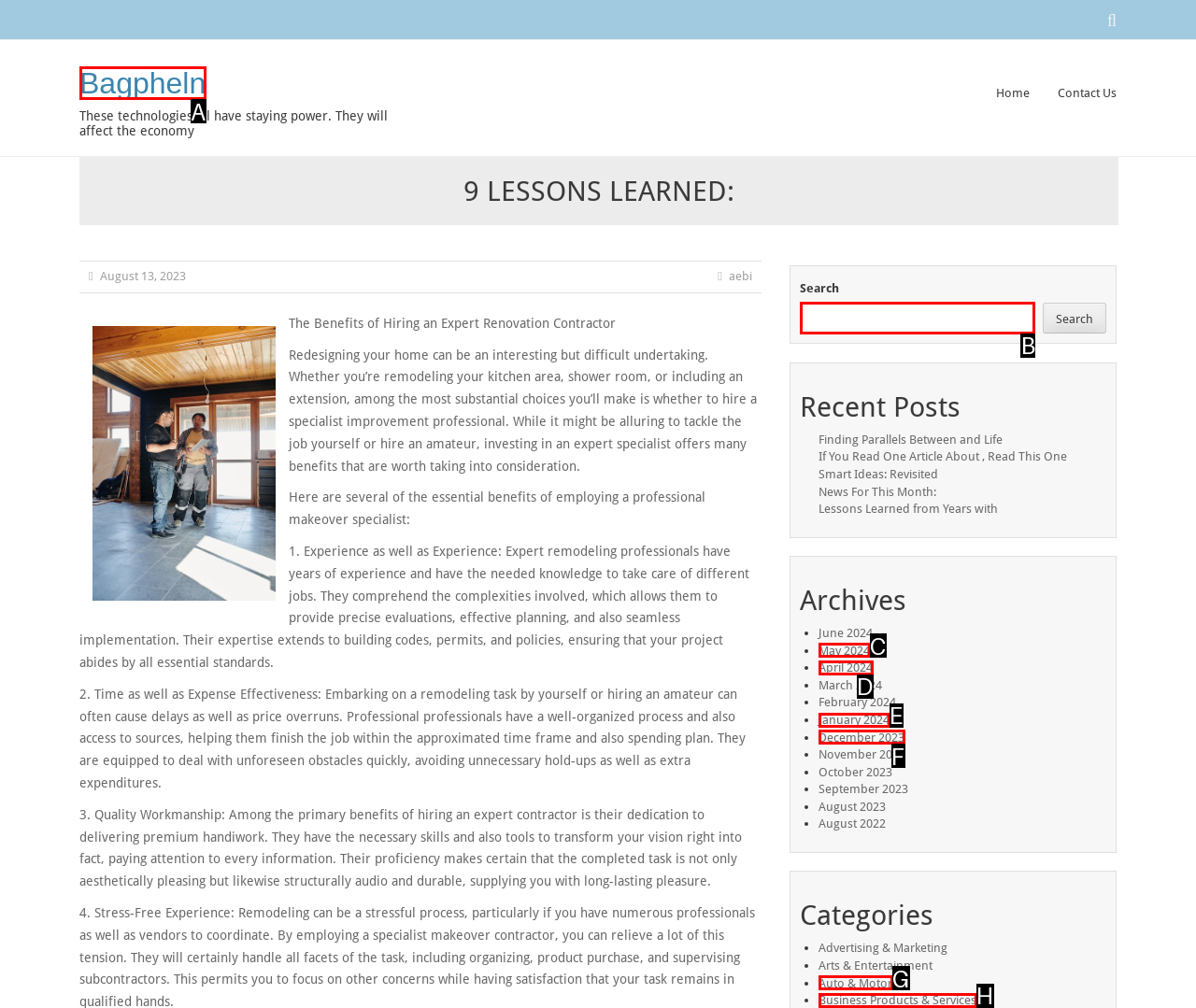Please provide the letter of the UI element that best fits the following description: Auto & Motor
Respond with the letter from the given choices only.

G